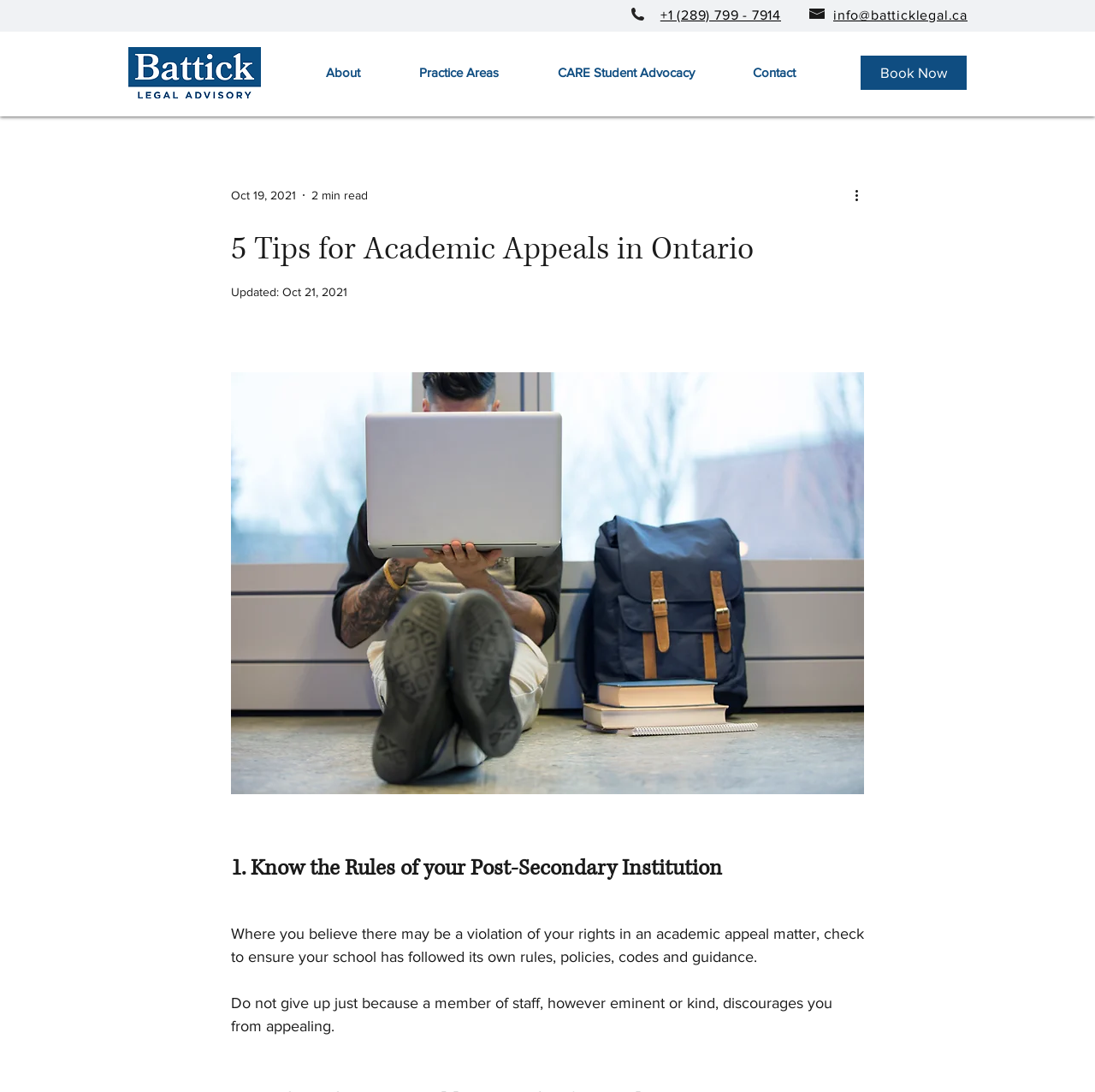Please give a succinct answer to the question in one word or phrase:
How long does it take to read the article?

2 min